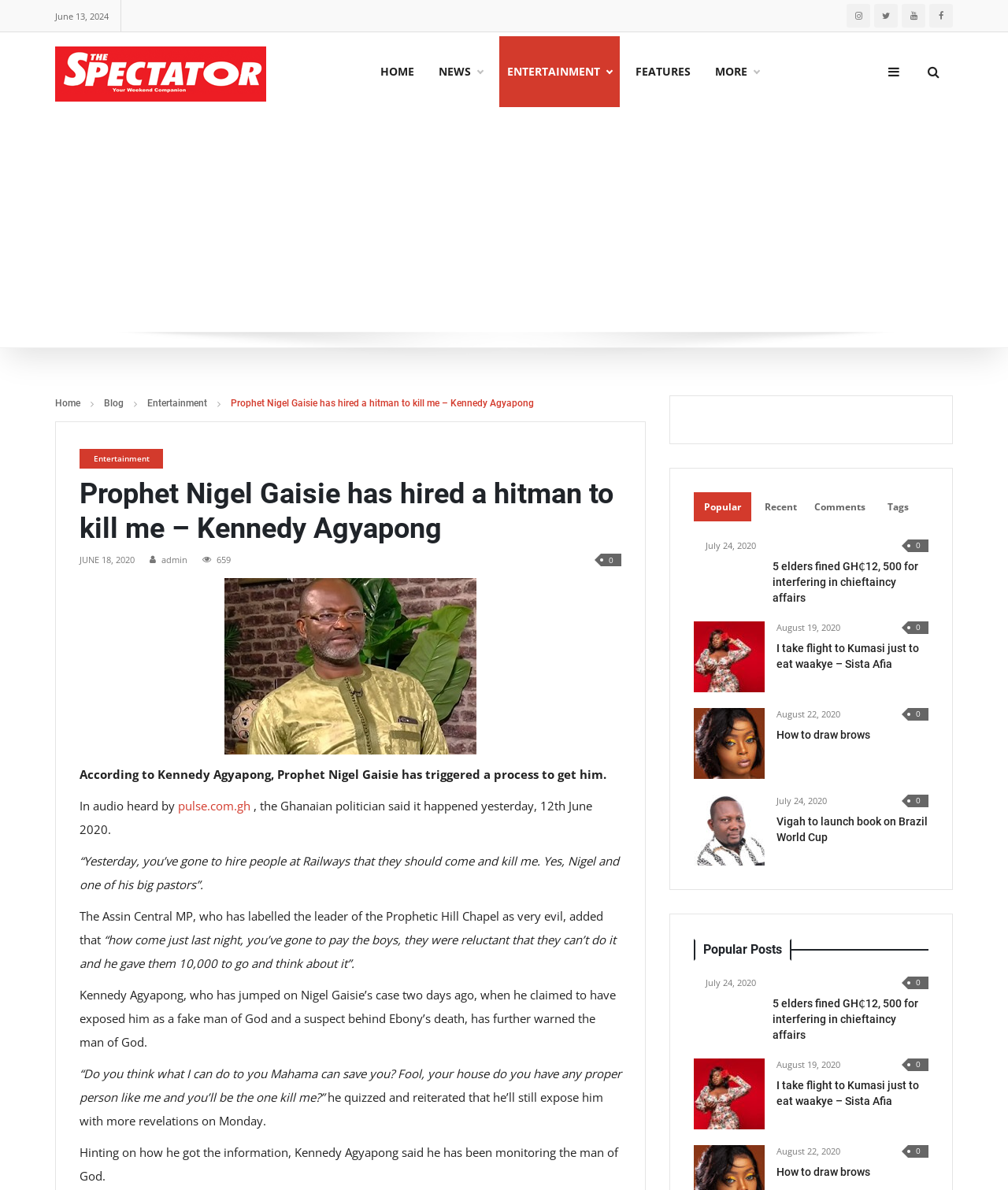Give the bounding box coordinates for this UI element: "Johnson Heating & A/C LLC". The coordinates should be four float numbers between 0 and 1, arranged as [left, top, right, bottom].

None